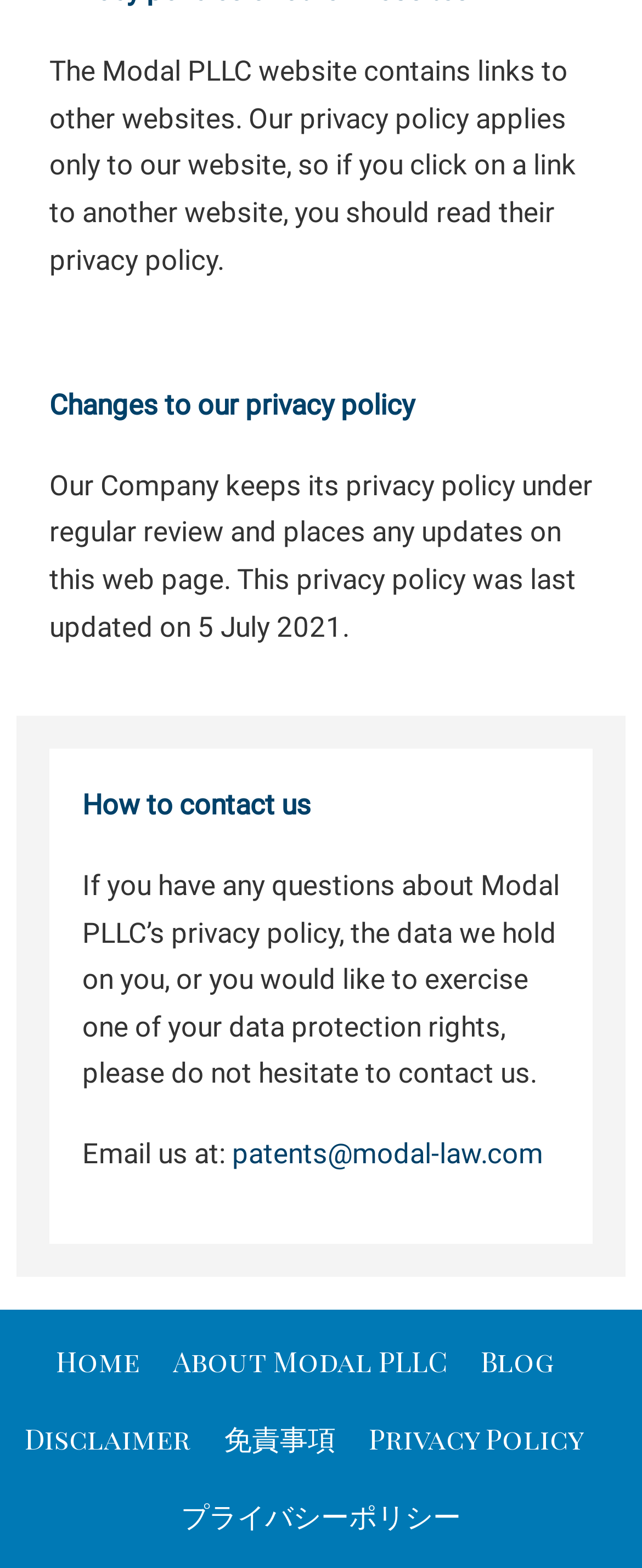Highlight the bounding box coordinates of the element you need to click to perform the following instruction: "View the disclaimer."

[0.038, 0.903, 0.297, 0.932]